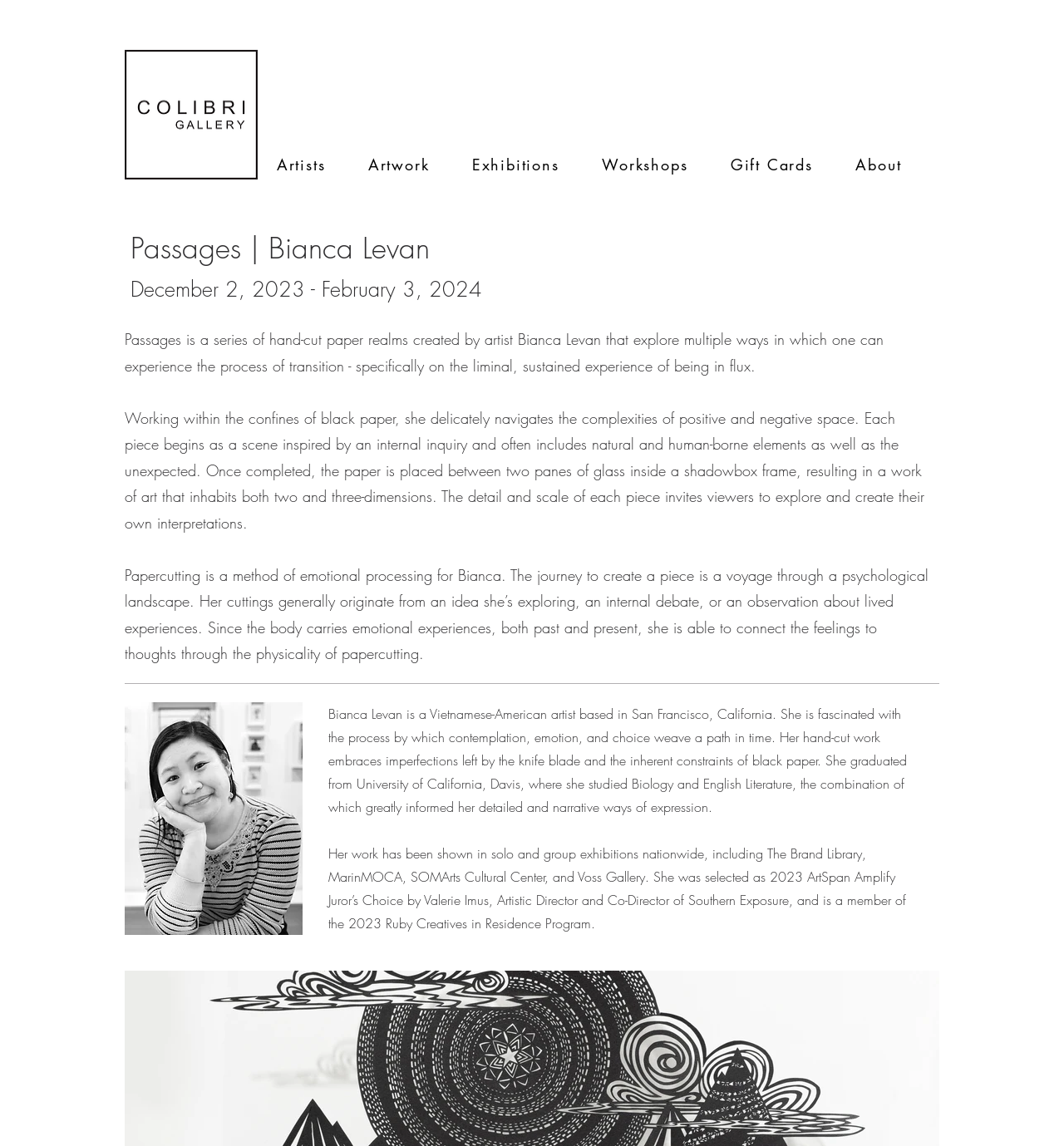Please provide the bounding box coordinate of the region that matches the element description: About. Coordinates should be in the format (top-left x, top-left y, bottom-right x, bottom-right y) and all values should be between 0 and 1.

[0.787, 0.128, 0.864, 0.161]